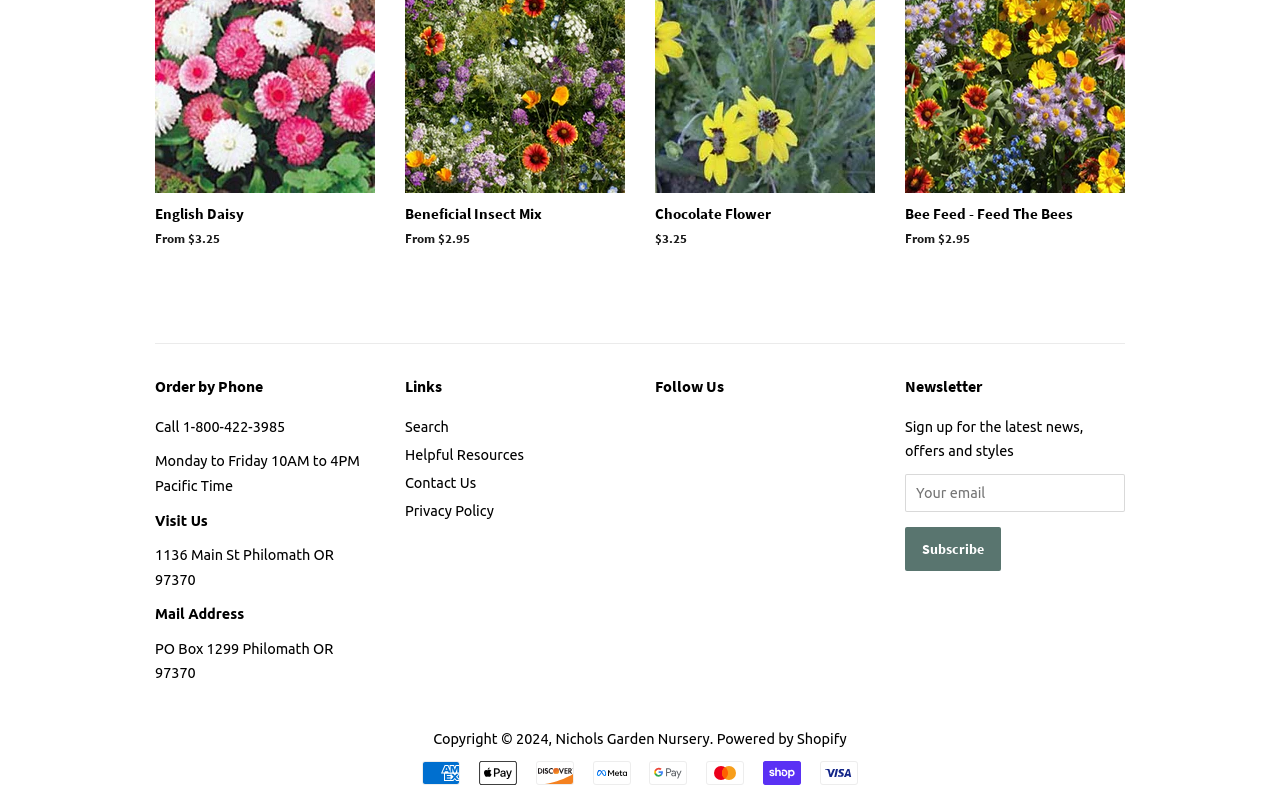Please answer the following query using a single word or phrase: 
What is the email newsletter subscription box?

Your email